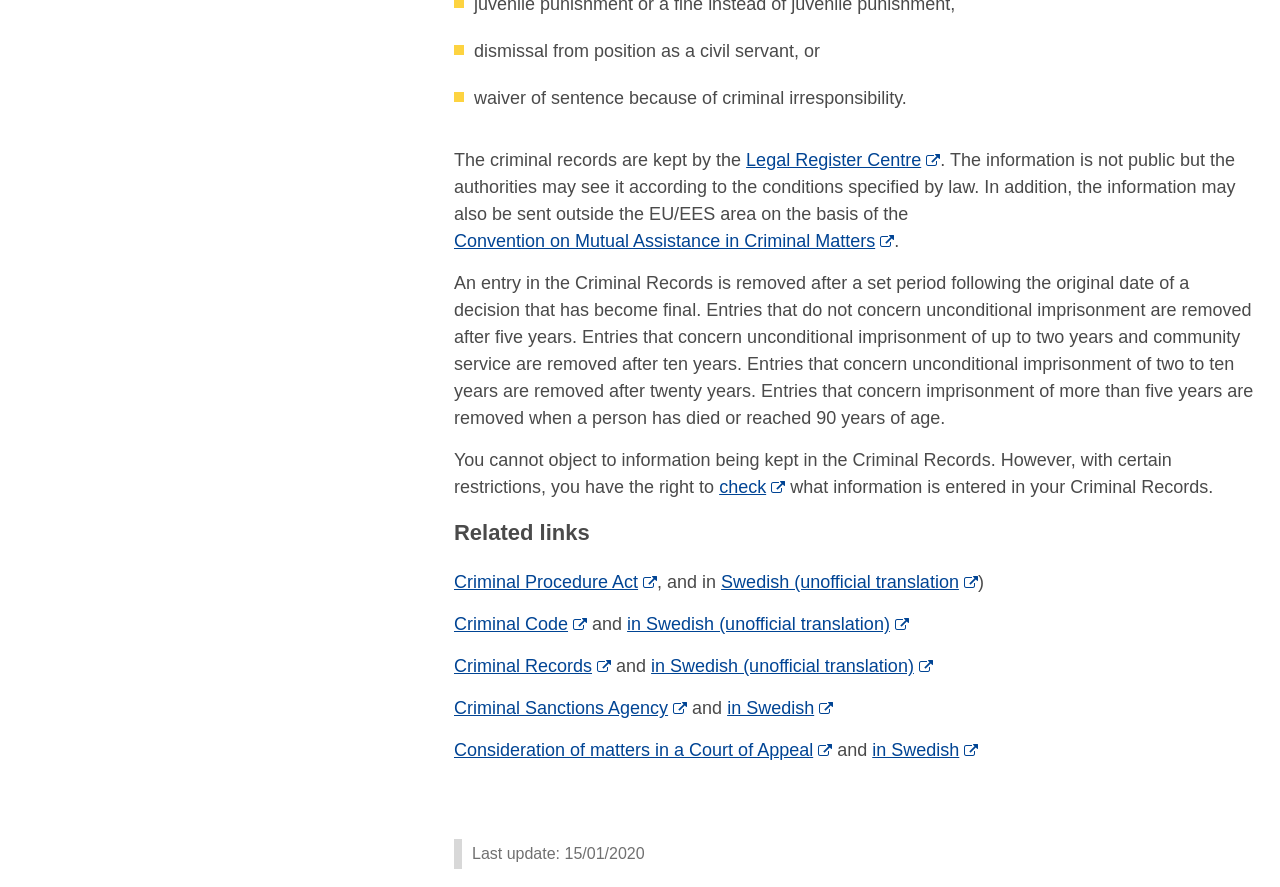Identify the bounding box coordinates for the UI element that matches this description: "in Swedish (unofficial translation)".

[0.49, 0.689, 0.71, 0.719]